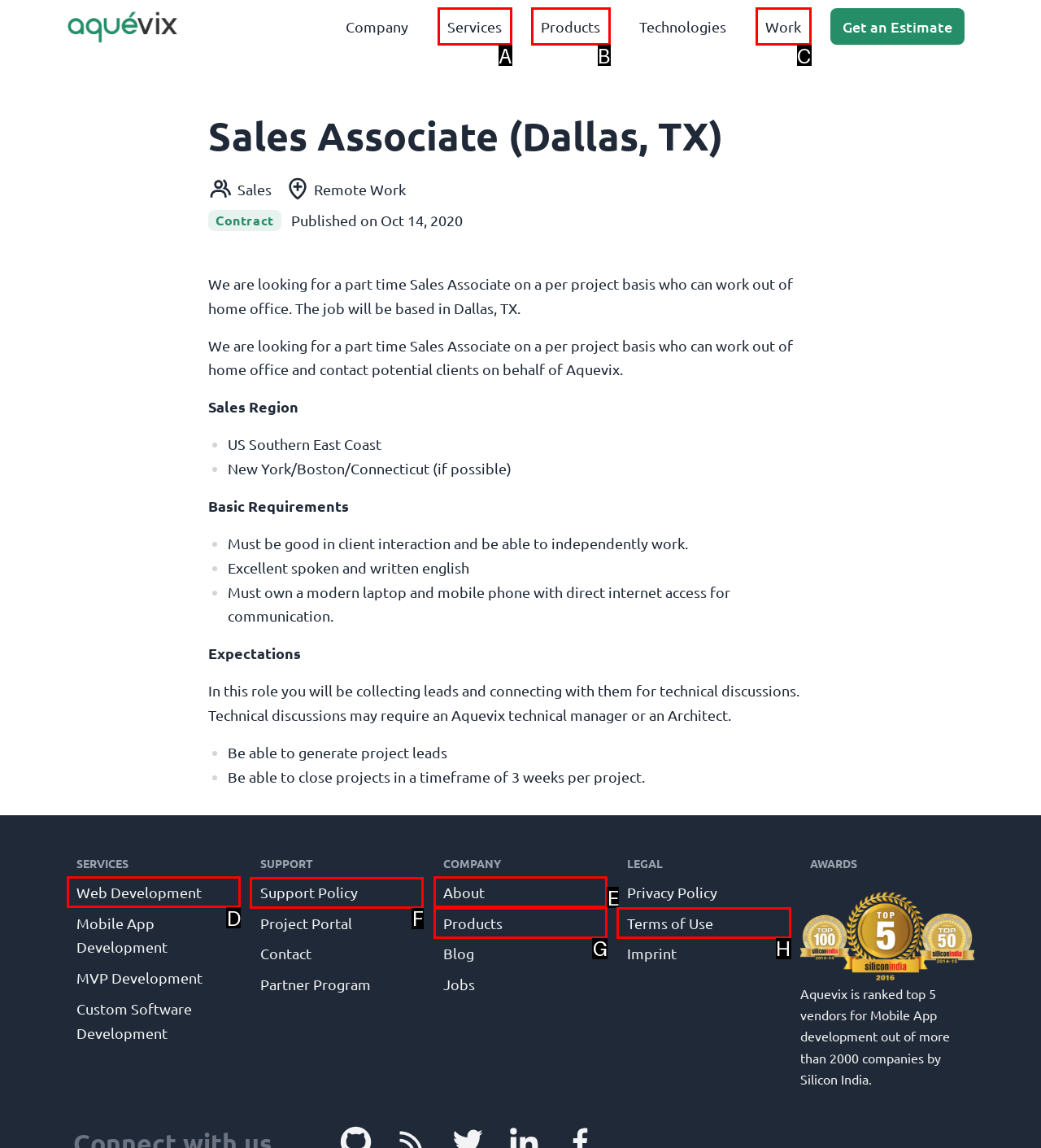Based on the choices marked in the screenshot, which letter represents the correct UI element to perform the task: Click on the 'Support Policy' link?

F